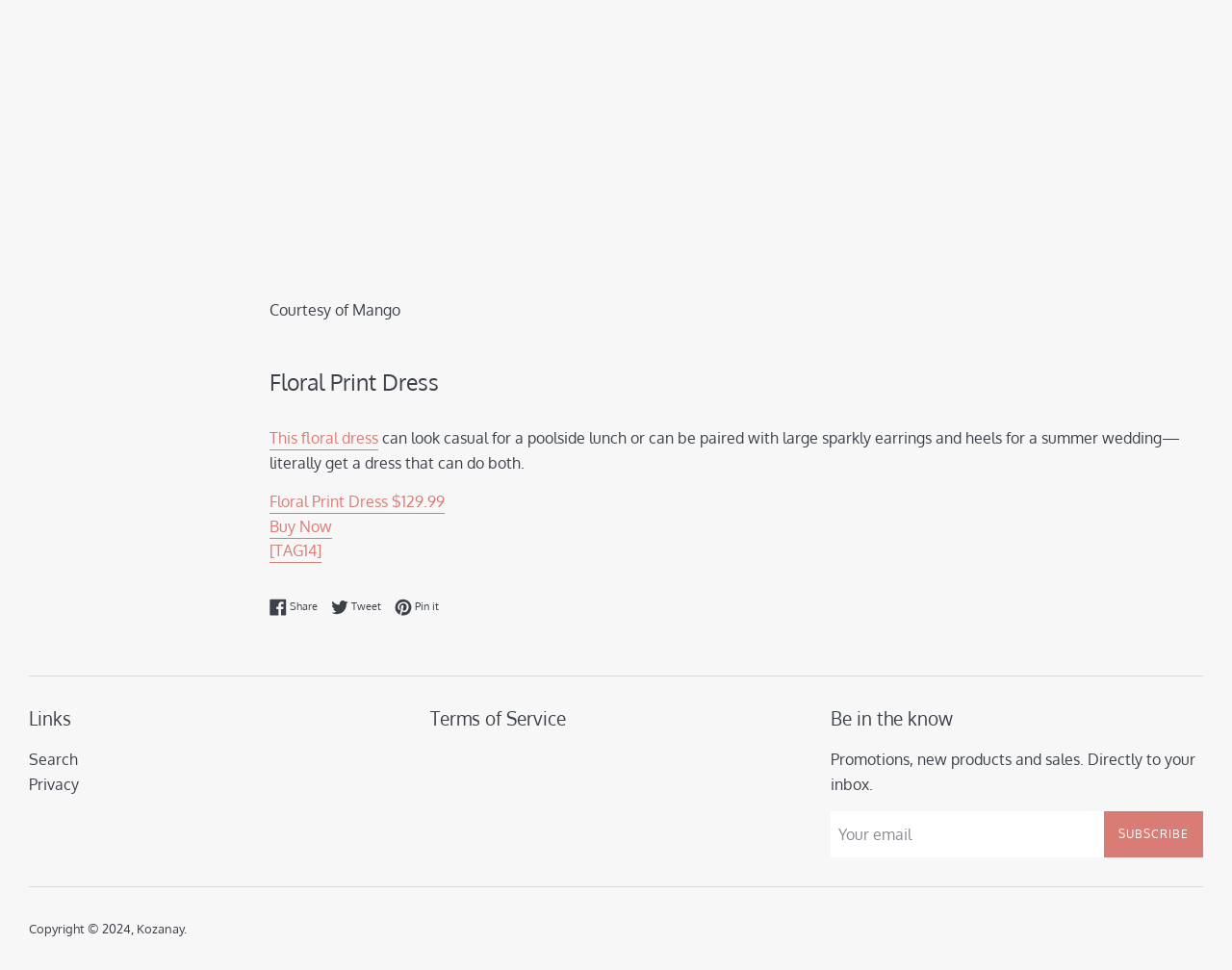Please identify the bounding box coordinates of the element's region that I should click in order to complete the following instruction: "Share on Facebook". The bounding box coordinates consist of four float numbers between 0 and 1, i.e., [left, top, right, bottom].

[0.219, 0.616, 0.266, 0.635]